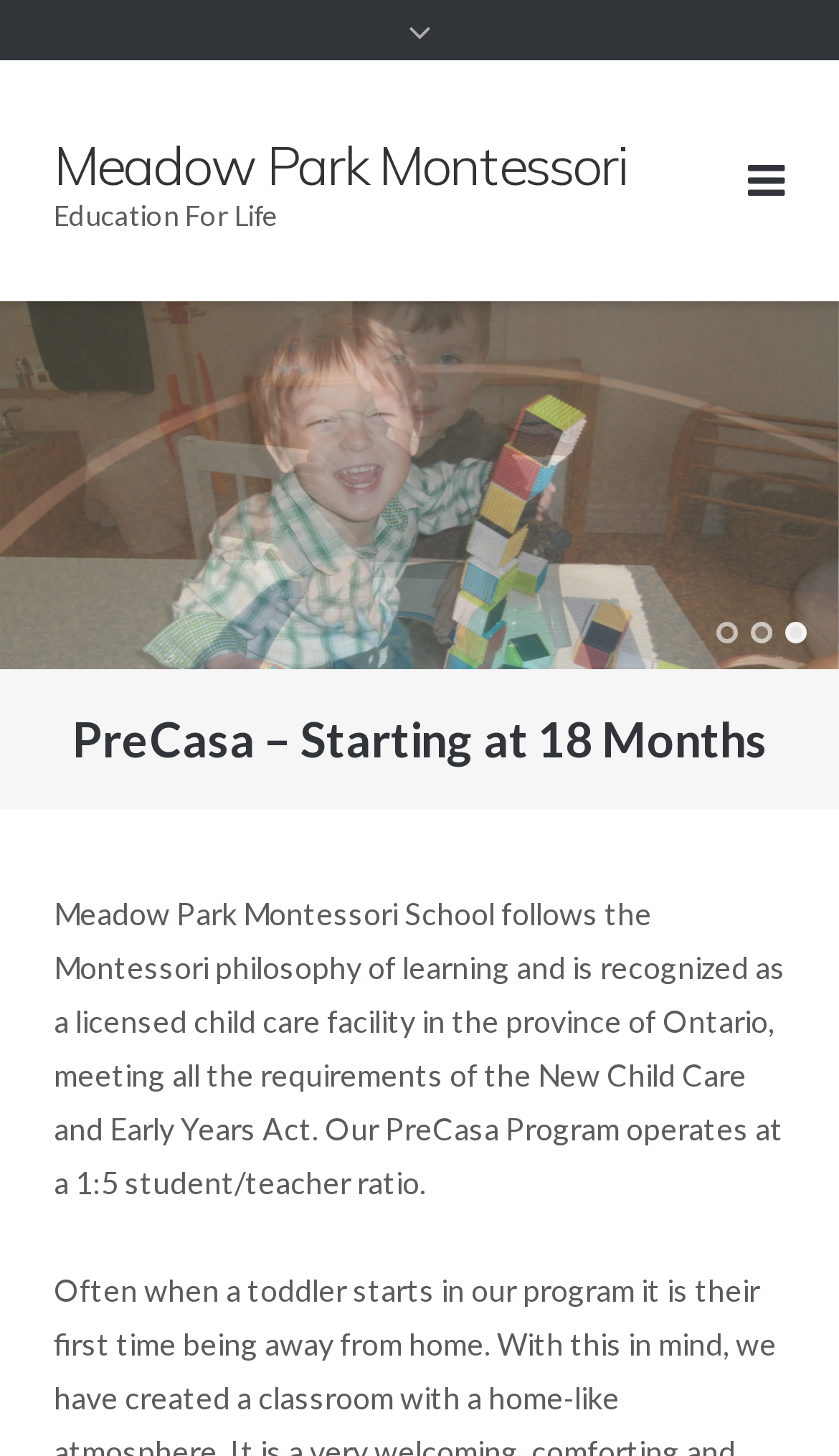Please find the bounding box coordinates of the element that you should click to achieve the following instruction: "View slide 1". The coordinates should be presented as four float numbers between 0 and 1: [left, top, right, bottom].

[0.854, 0.428, 0.879, 0.442]